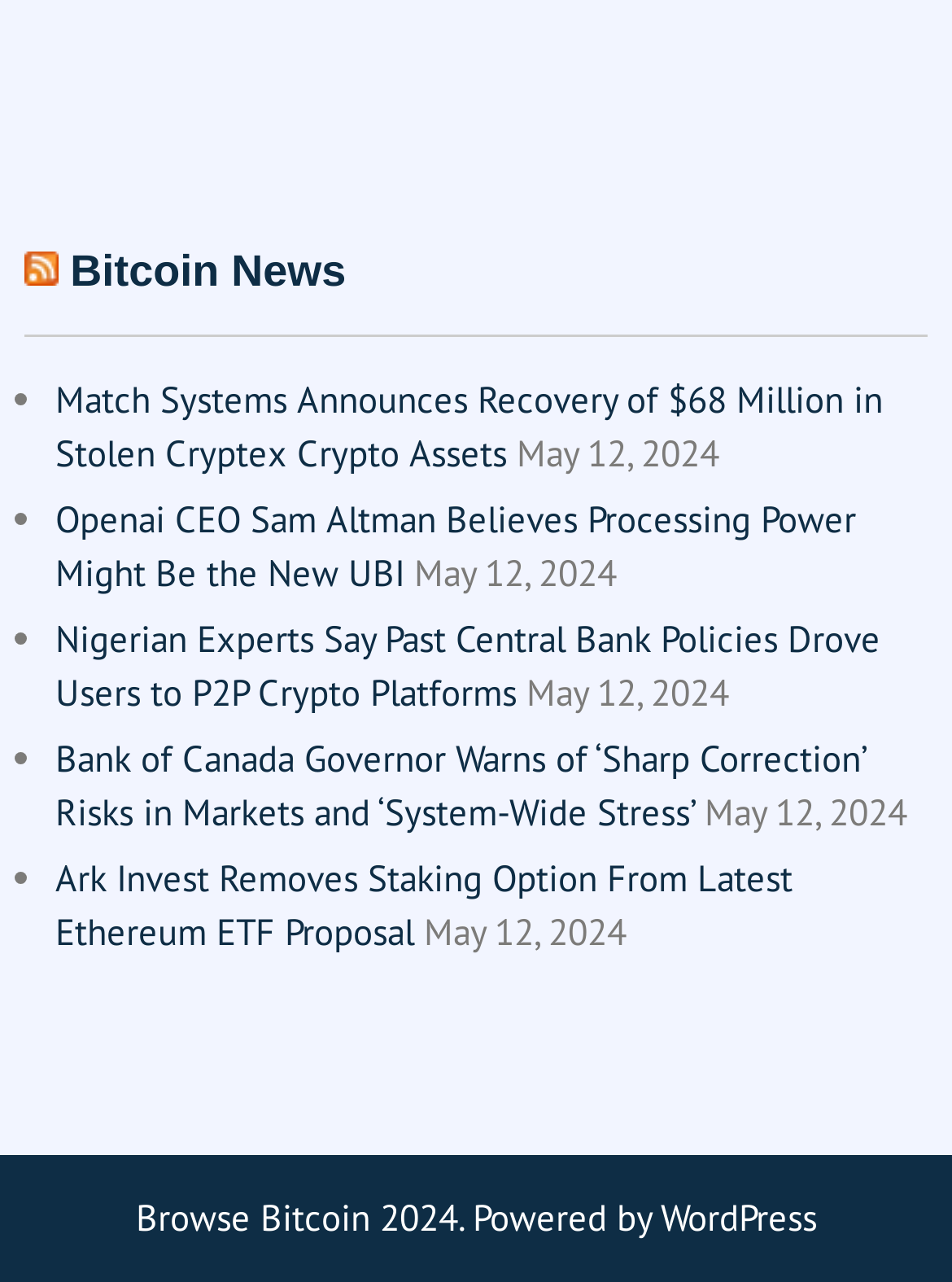Please find the bounding box coordinates of the section that needs to be clicked to achieve this instruction: "Click on RSS link".

[0.025, 0.192, 0.061, 0.23]